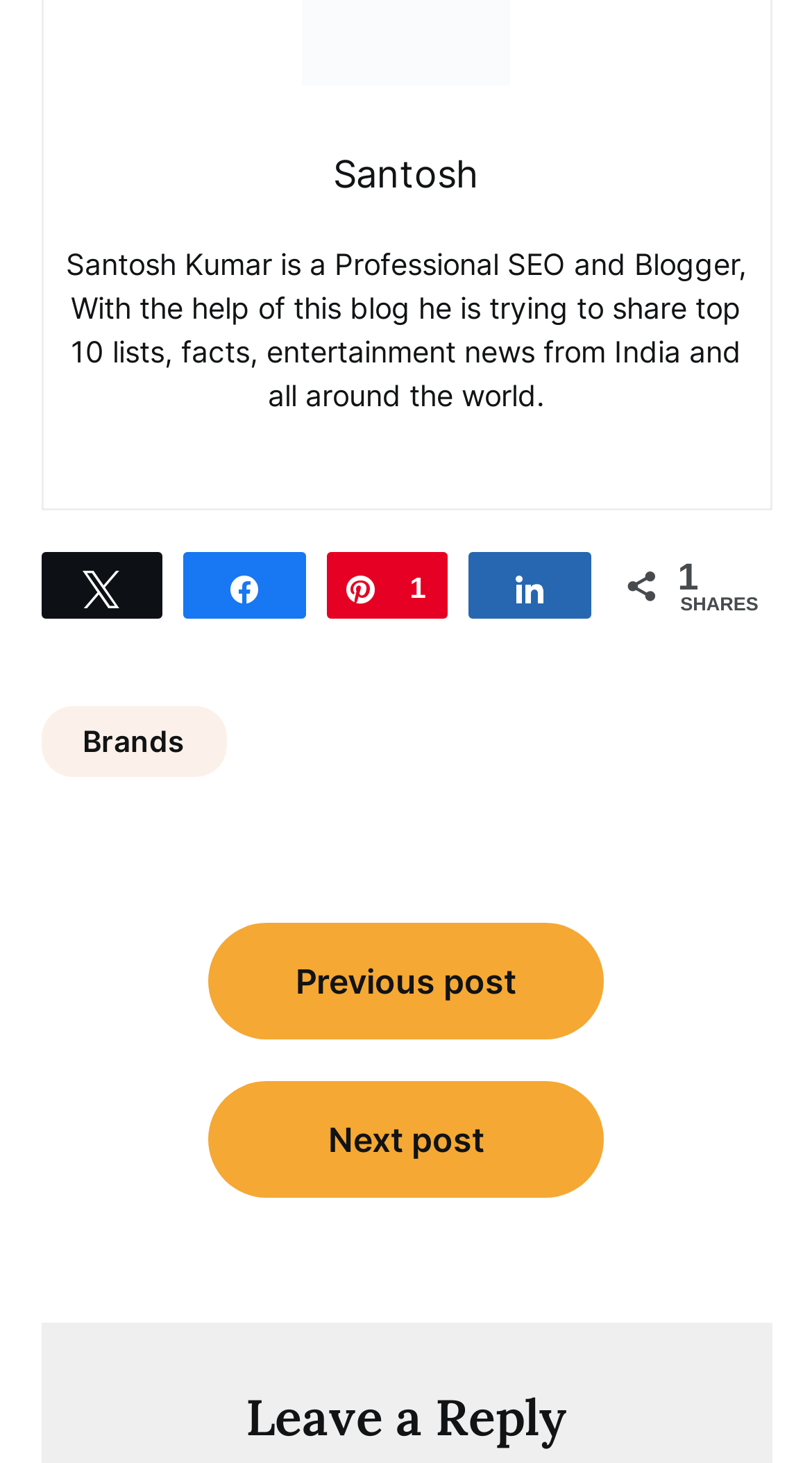How many navigation links are there?
Refer to the image and respond with a one-word or short-phrase answer.

2